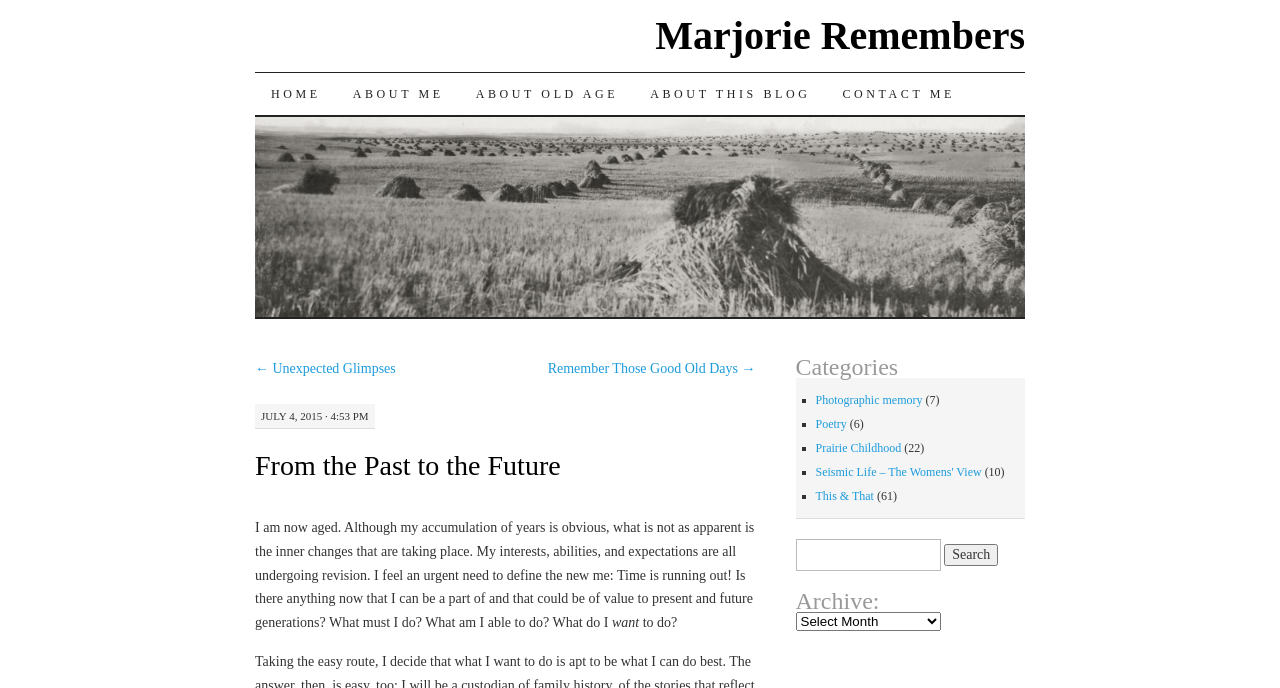Produce a meticulous description of the webpage.

The webpage is a personal blog titled "From the Past to the Future | Marjorie Remembers". At the top, there is a navigation menu with links to "HOME", "ABOUT ME", "ABOUT OLD AGE", "ABOUT THIS BLOG", and "CONTACT ME". Below the navigation menu, there is a link to "SKIP TO CONTENT".

The main content area is divided into two sections. On the left, there is a blog post titled "From the Past to the Future" with a publication date of "JULY 4, 2015 · 4:53 PM". The post discusses the author's reflections on aging and their desire to define their new identity. The text is divided into two paragraphs.

On the right, there is a sidebar with several sections. At the top, there is a link to "← Unexpected Glimpses" and "Remember Those Good Old Days →". Below that, there is a section titled "Categories" with a list of links to different categories, including "Photographic memory", "Poetry", "Prairie Childhood", "Seismic Life – The Womens' View", and "This & That". Each category has a number of posts associated with it.

Further down the sidebar, there is a search box with a label "Search for:" and a button to submit the search query. Below the search box, there is a section titled "Archive:" with a dropdown menu.

There are no images on the page. The overall layout is organized, with clear headings and concise text.